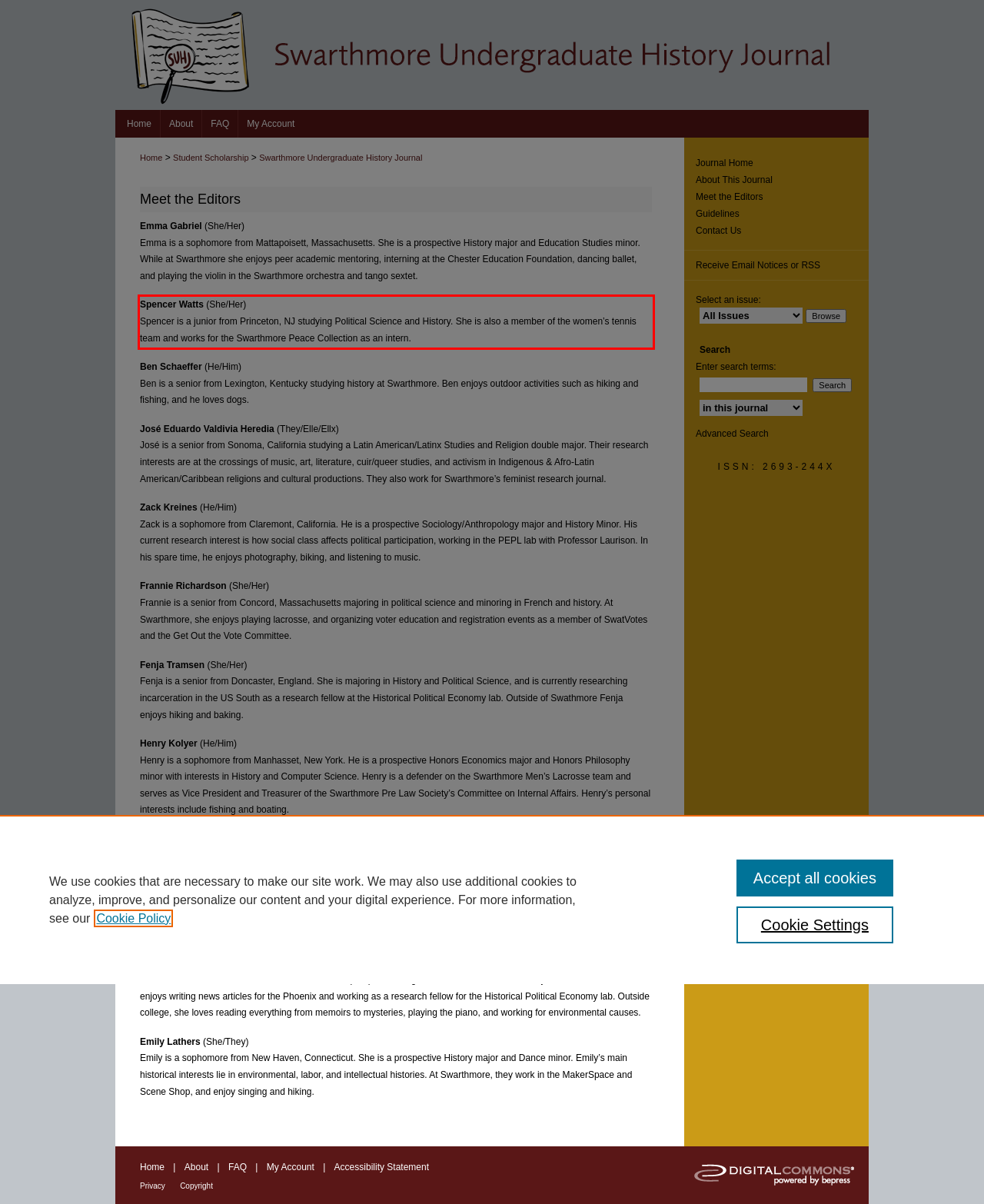Please identify the text within the red rectangular bounding box in the provided webpage screenshot.

Spencer Watts (She/Her) Spencer is a junior from Princeton, NJ studying Political Science and History. She is also a member of the women’s tennis team and works for the Swarthmore Peace Collection as an intern.